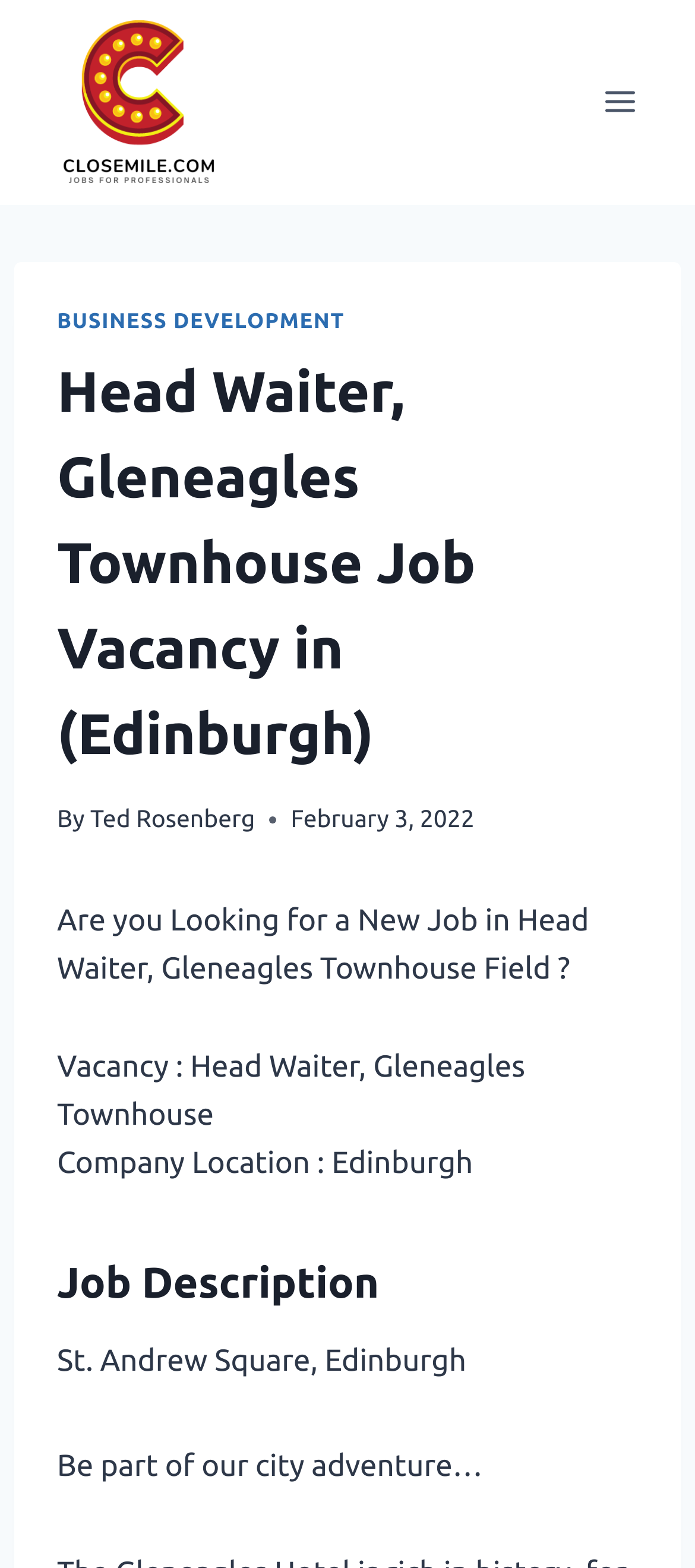Please find and report the primary heading text from the webpage.

Head Waiter, Gleneagles Townhouse Job Vacancy in (Edinburgh)